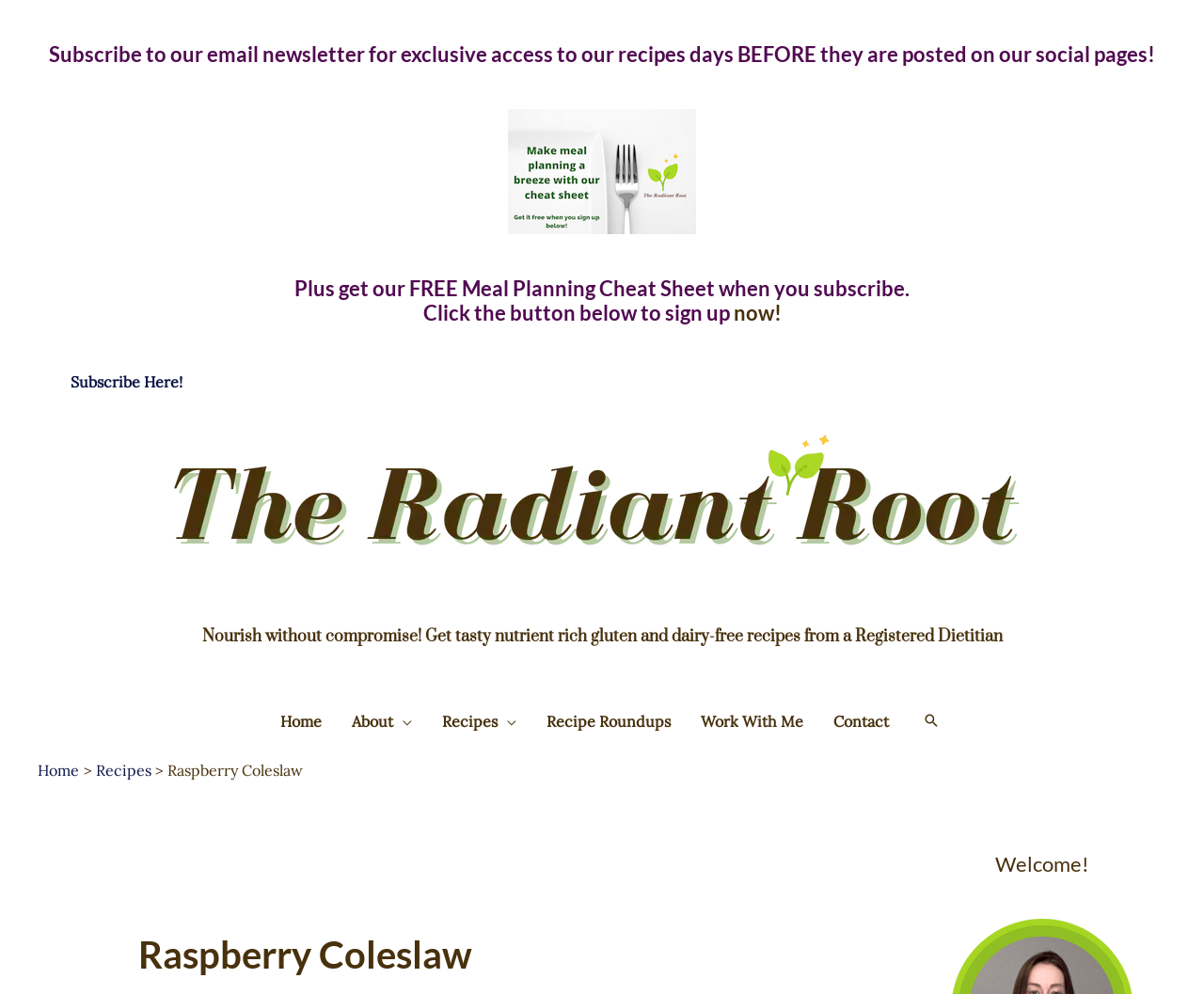Identify the bounding box coordinates of the area that should be clicked in order to complete the given instruction: "Contact the website owner". The bounding box coordinates should be four float numbers between 0 and 1, i.e., [left, top, right, bottom].

[0.679, 0.698, 0.75, 0.754]